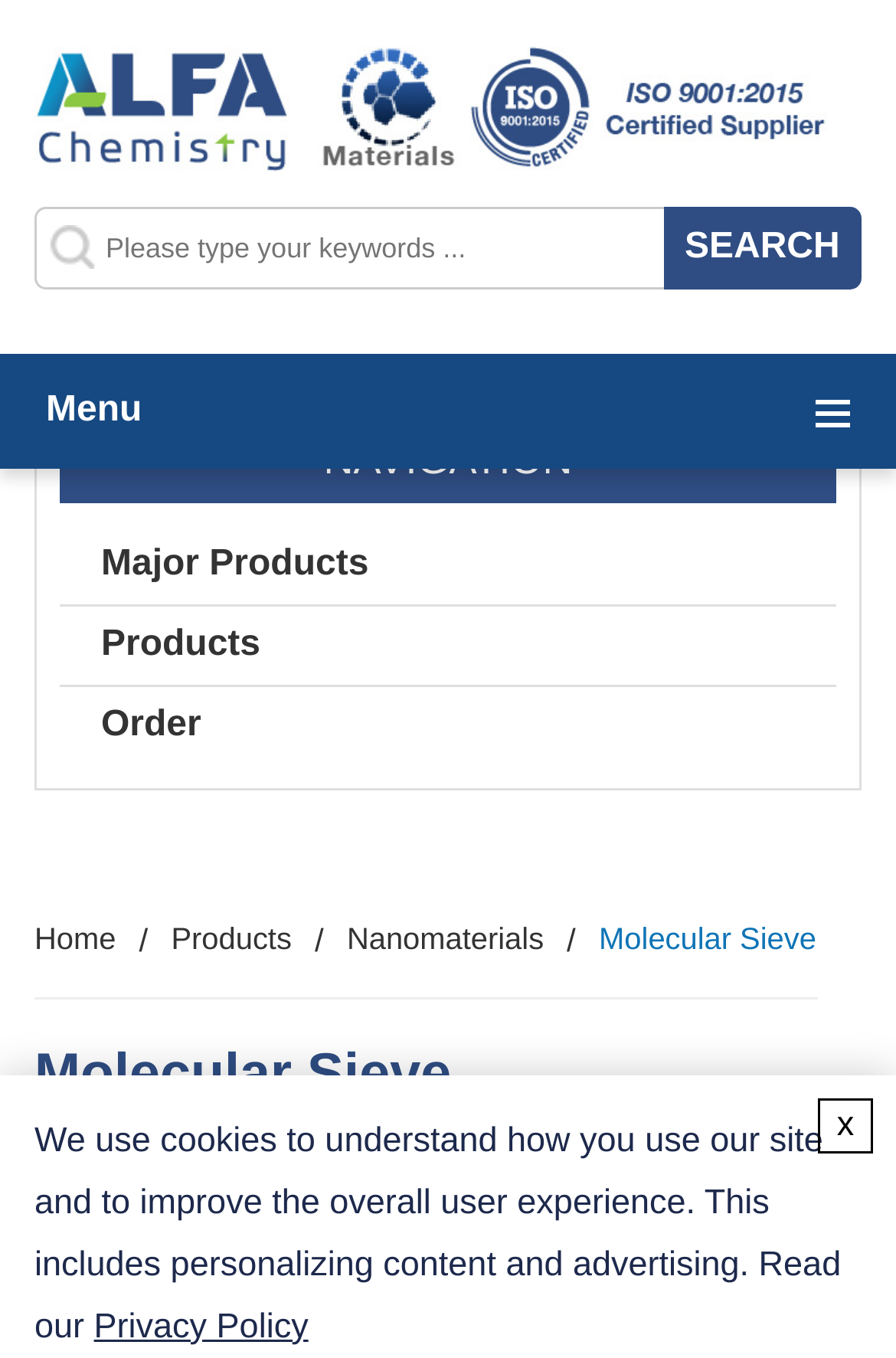What is the purpose of the textbox?
Based on the visual, give a brief answer using one word or a short phrase.

Search